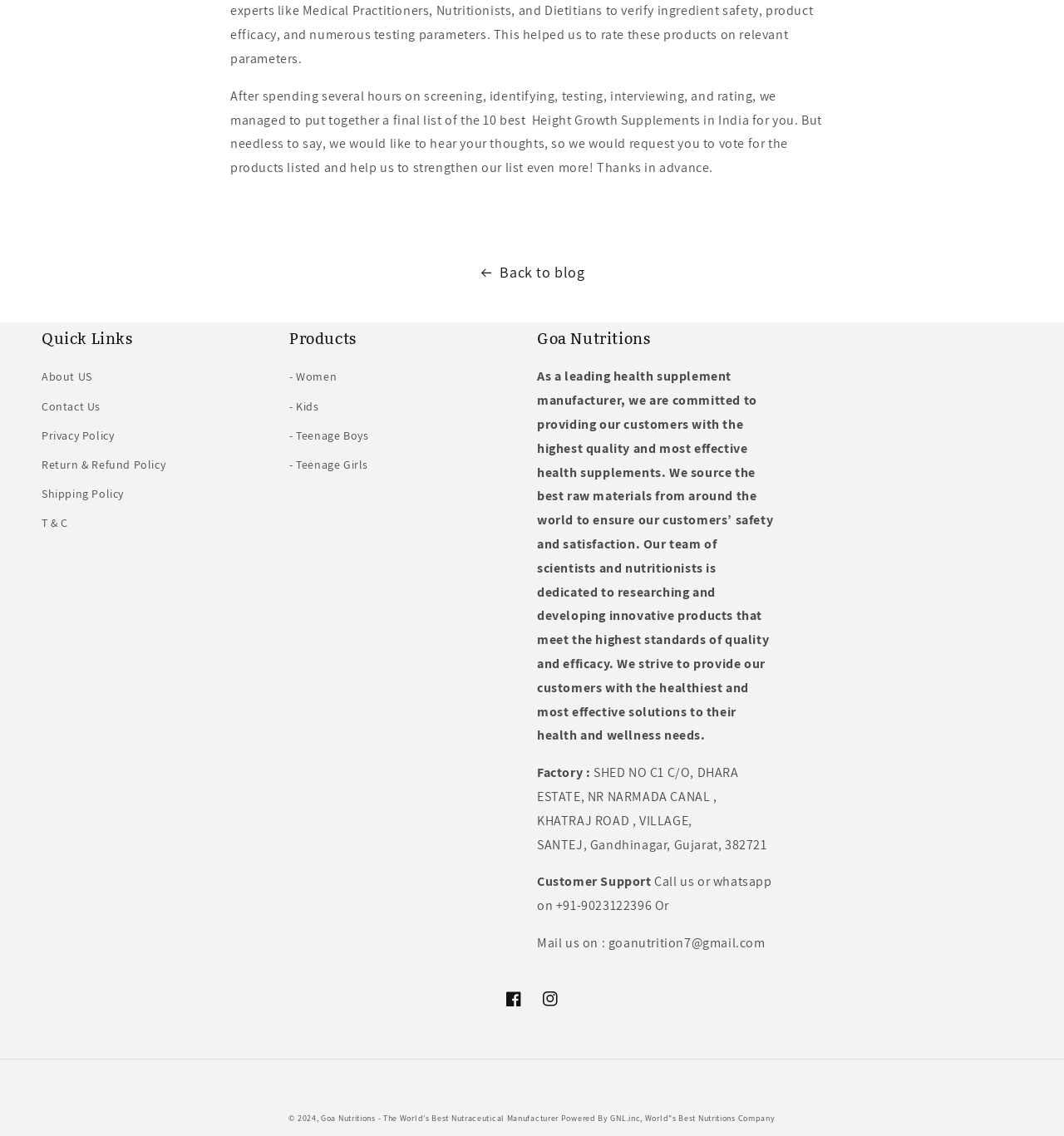Based on the element description "Return & Refund Policy", predict the bounding box coordinates of the UI element.

[0.039, 0.397, 0.156, 0.422]